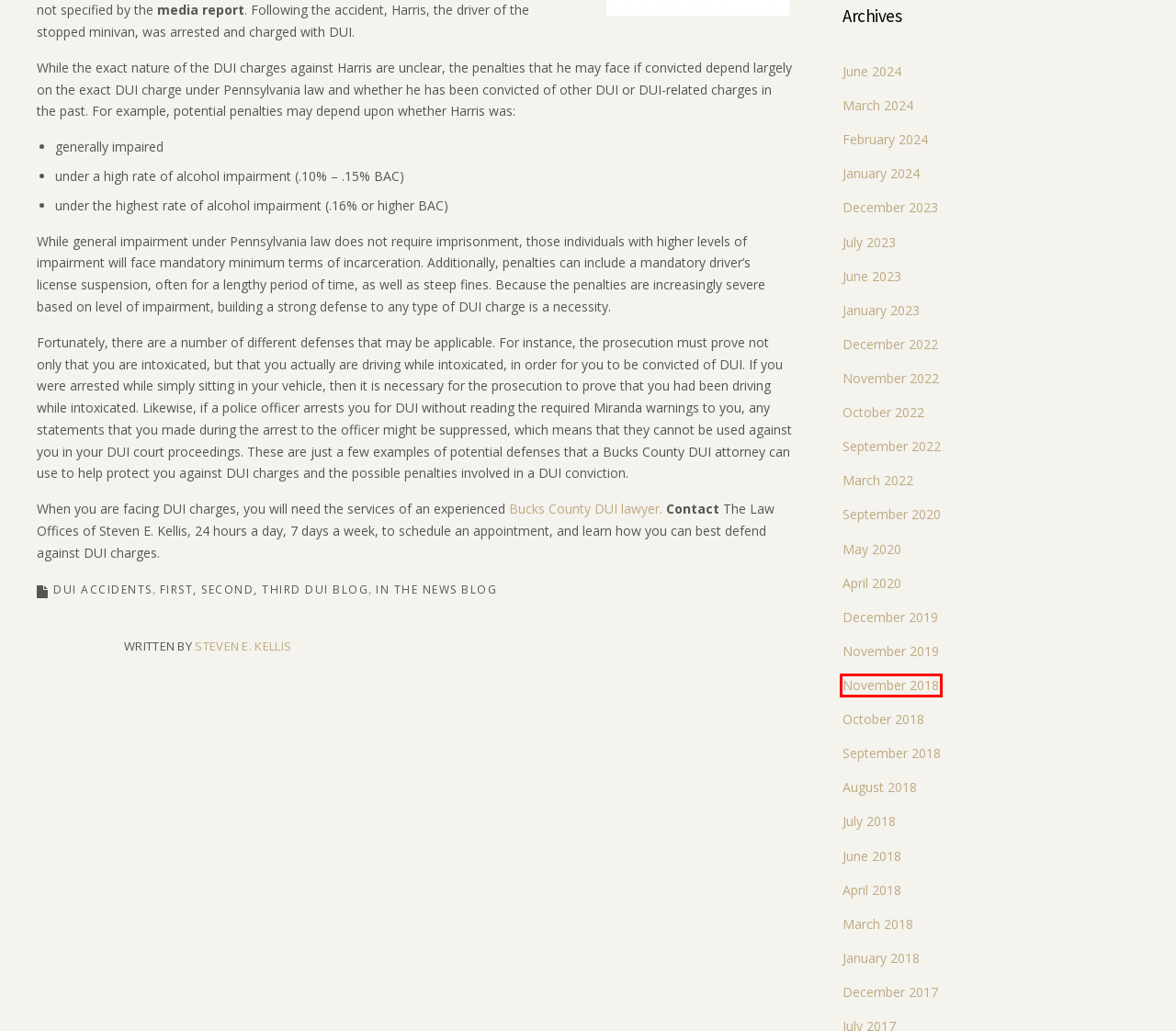You have a screenshot of a webpage with a red bounding box around an element. Identify the webpage description that best fits the new page that appears after clicking the selected element in the red bounding box. Here are the candidates:
A. November 2018 - Steven E. Kellis
B. January 2023 - Steven E. Kellis
C. October 2022 - Steven E. Kellis
D. March 2022 - Steven E. Kellis
E. June 2023 - Steven E. Kellis
F. September 2020 - Steven E. Kellis
G. February 2024 - Steven E. Kellis
H. April 2020 - Steven E. Kellis

A